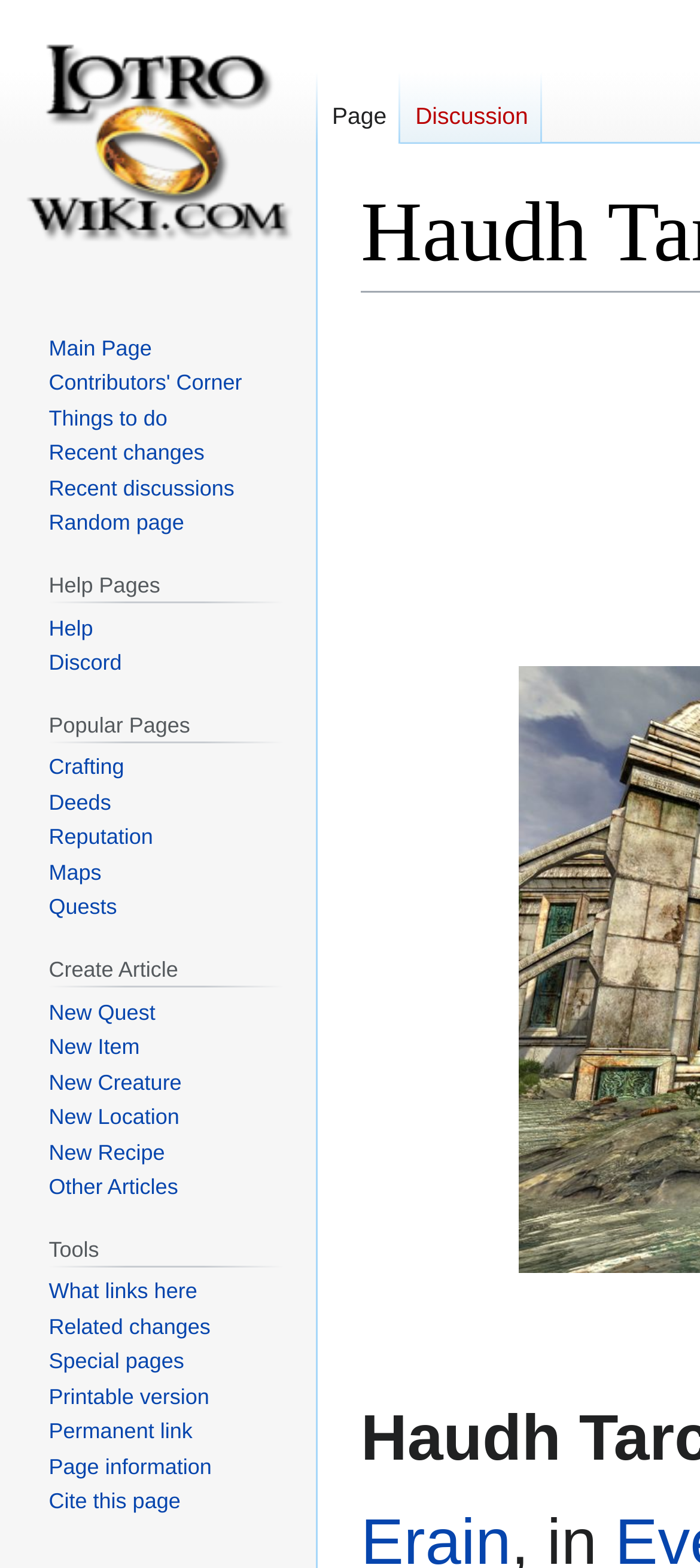Give a detailed explanation of the elements present on the webpage.

This webpage is about Haudh Tarcil, a topic related to Lord of the Rings Online (Lotro). At the top, there are two links, "Jump to navigation" and "Jump to search", positioned side by side. Below them, there is a navigation section titled "Namespaces" with two links, "Page" and "Discussion".

On the left side of the page, there is a main navigation menu with several sections. The first section is titled "Navigation" and contains links to "Main Page", "Contributors' Corner", "Things to do", "Recent changes", "Recent discussions", and "Random page". The second section is titled "Help Pages" and contains links to "Help" and "Discord". The third section is titled "Popular Pages" and contains links to "Crafting", "Deeds", "Reputation", "Maps", and "Quests". The fourth section is titled "Create Article" and contains links to create new articles about quests, items, creatures, locations, recipes, and other topics. The fifth section is titled "Tools" and contains links to various tools, such as "What links here", "Related changes", "Special pages", "Printable version", "Permanent link", "Page information", and "Cite this page".

On the top-left corner of the page, there is a link to "Visit the main page". The overall layout of the page is organized, with clear headings and concise text, making it easy to navigate and find relevant information.